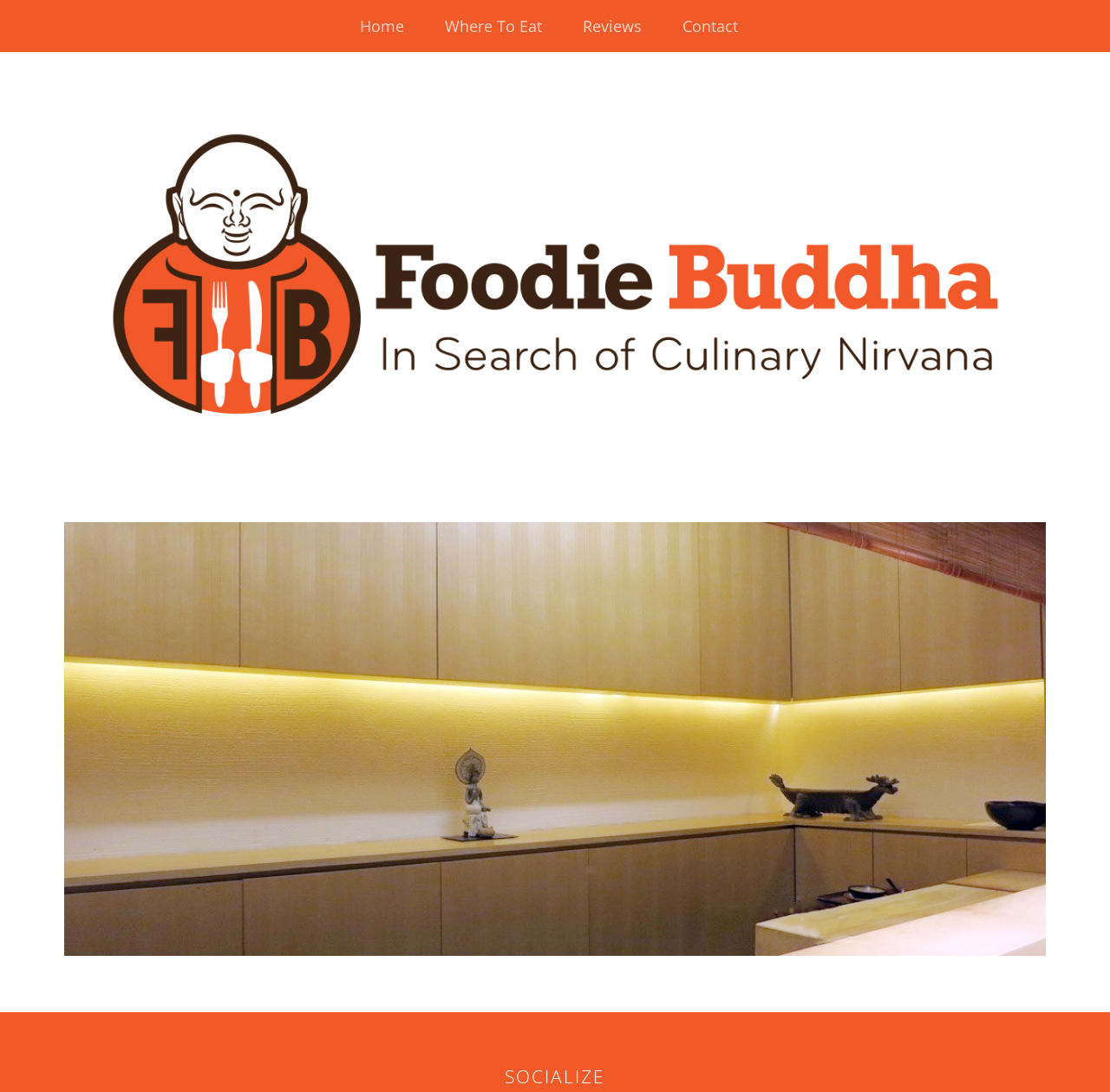What is the name of the blog series?
Based on the screenshot, provide a one-word or short-phrase response.

Foodie Buddha Dining Series